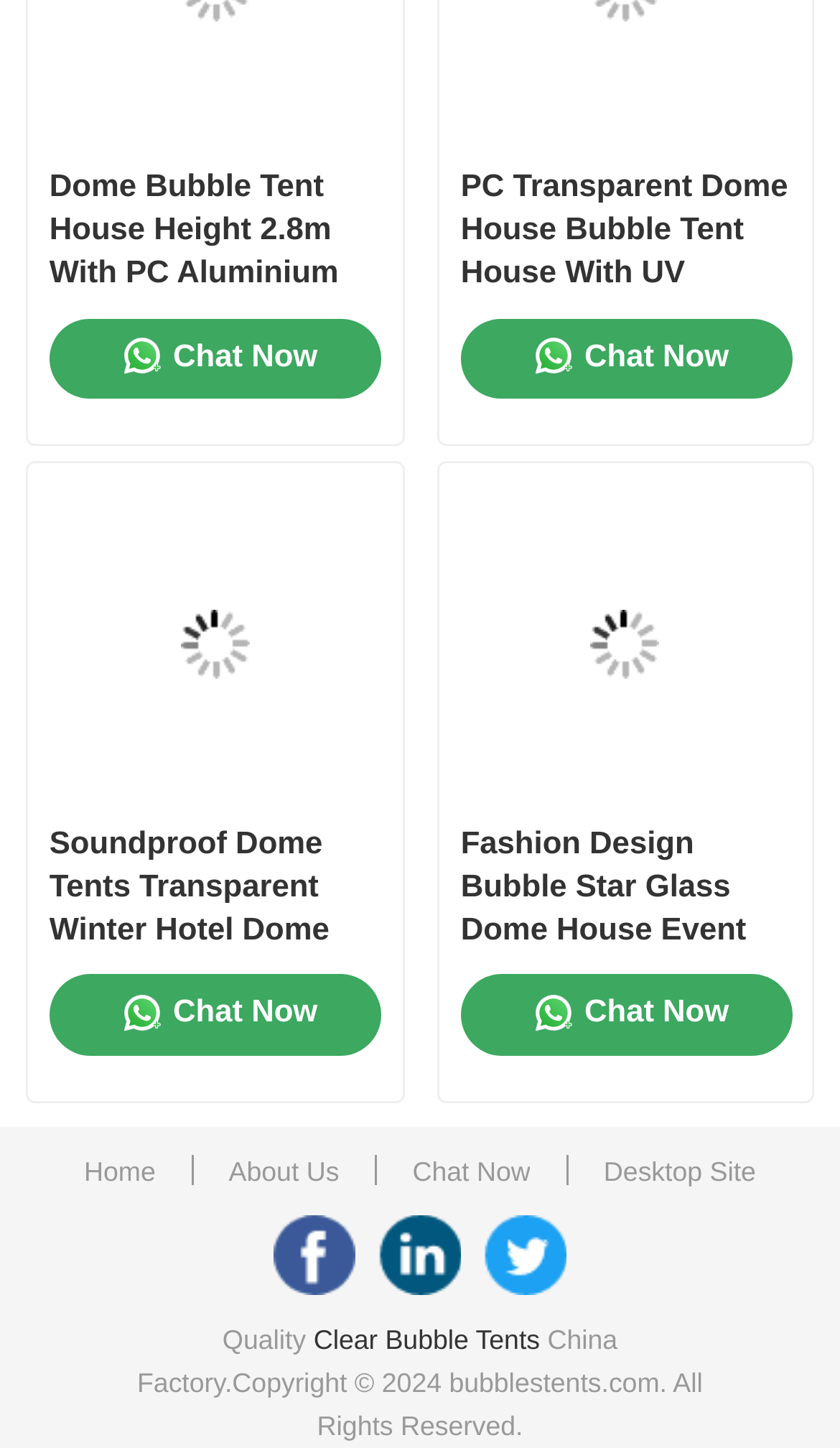Answer the question with a single word or phrase: 
How many 'Chat Now' links are there?

4